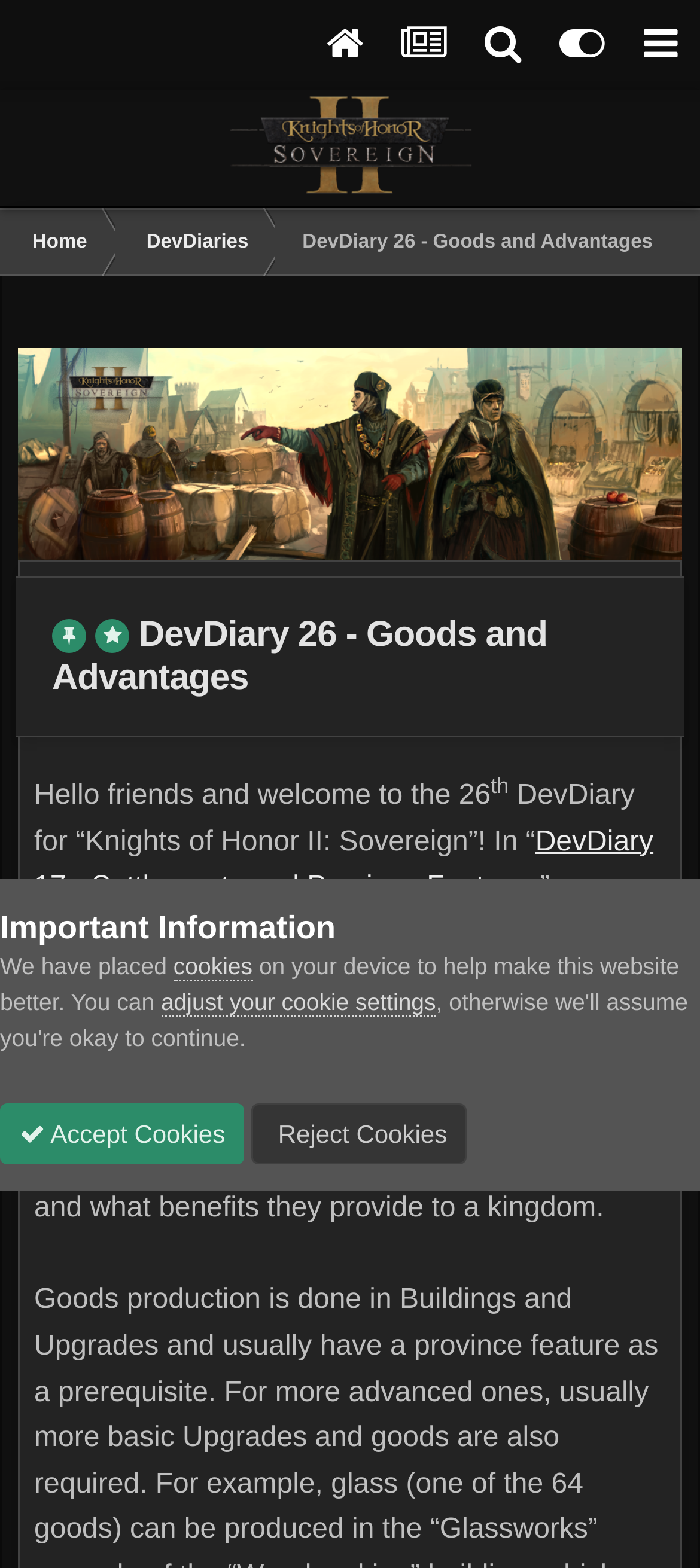What is the name of the community?
Based on the image, please offer an in-depth response to the question.

I found the answer by looking at the link with the key shortcut Alt+1, which has the text 'Knights of Honor II: Sovereign Community'.